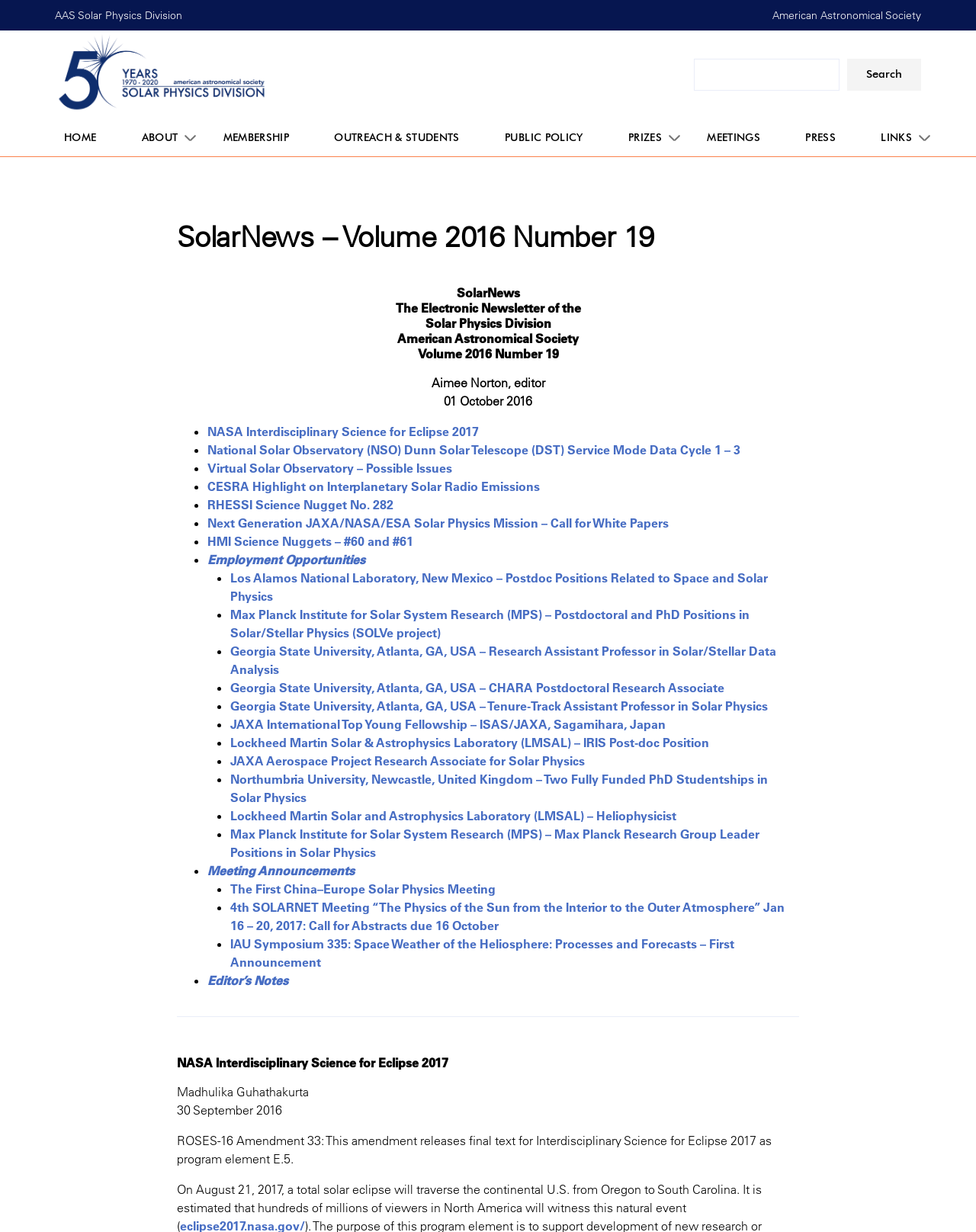Please find and give the text of the main heading on the webpage.

SolarNews – Volume 2016 Number 19